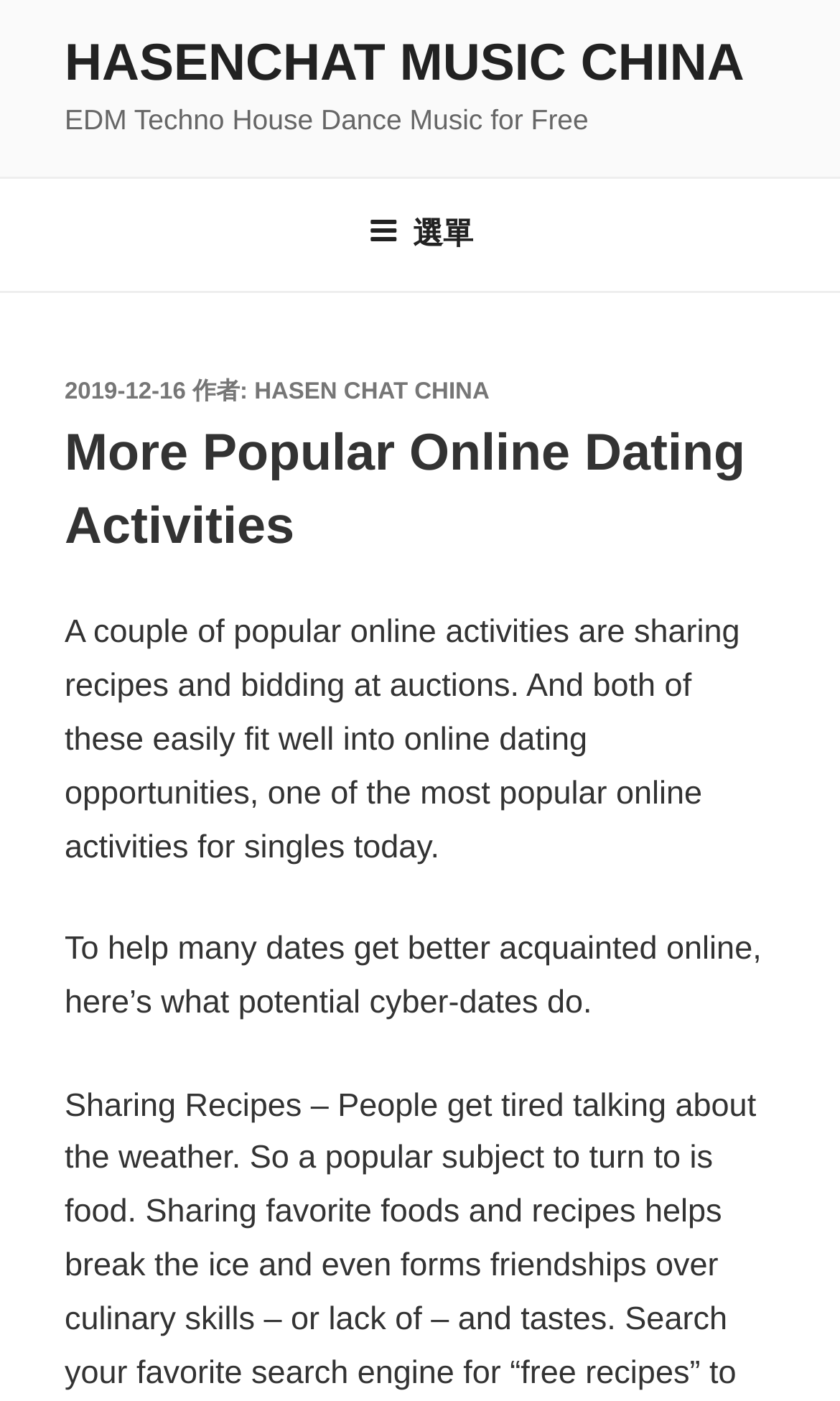How many paragraphs are in the article?
Using the visual information from the image, give a one-word or short-phrase answer.

2